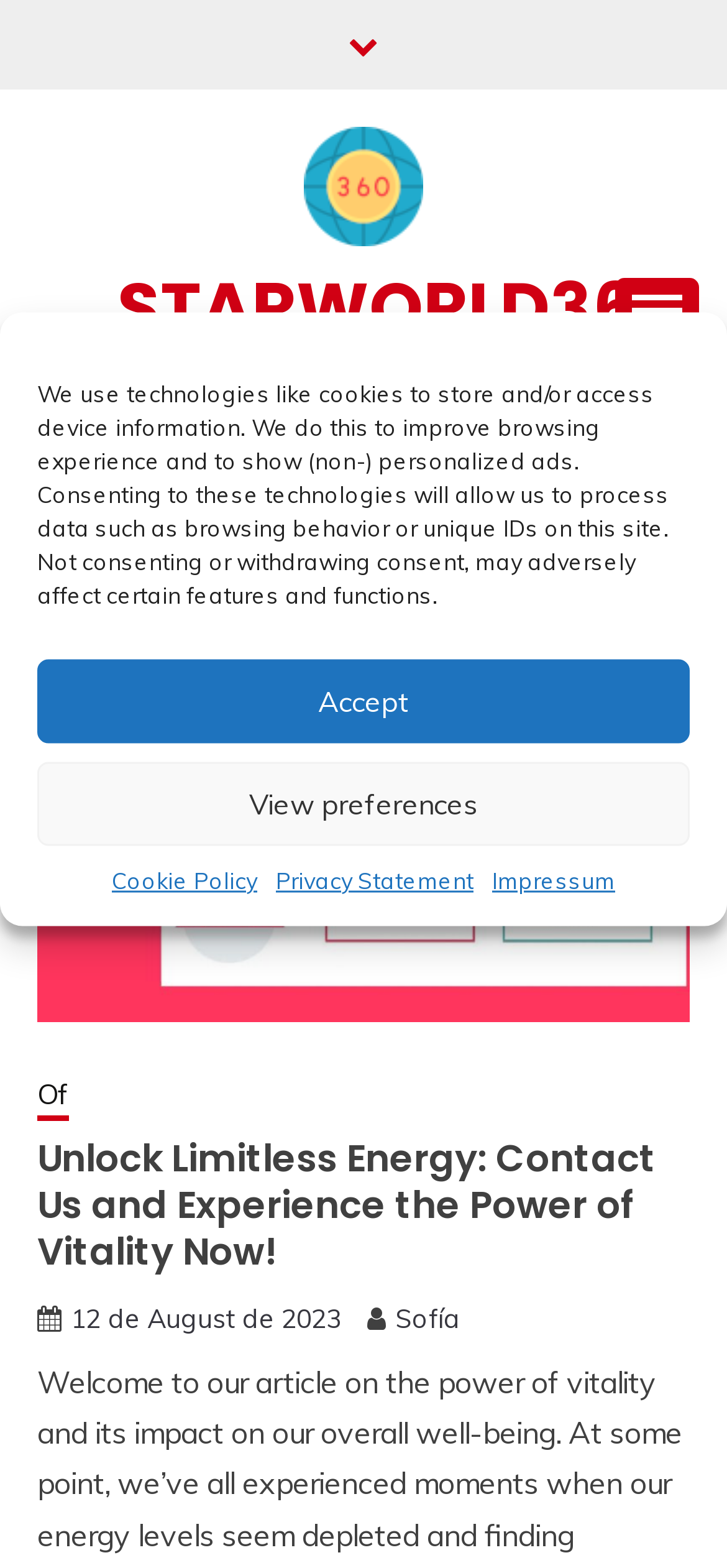Determine the bounding box coordinates for the clickable element required to fulfill the instruction: "Go to the Home page". Provide the coordinates as four float numbers between 0 and 1, i.e., [left, top, right, bottom].

[0.038, 0.282, 0.141, 0.303]